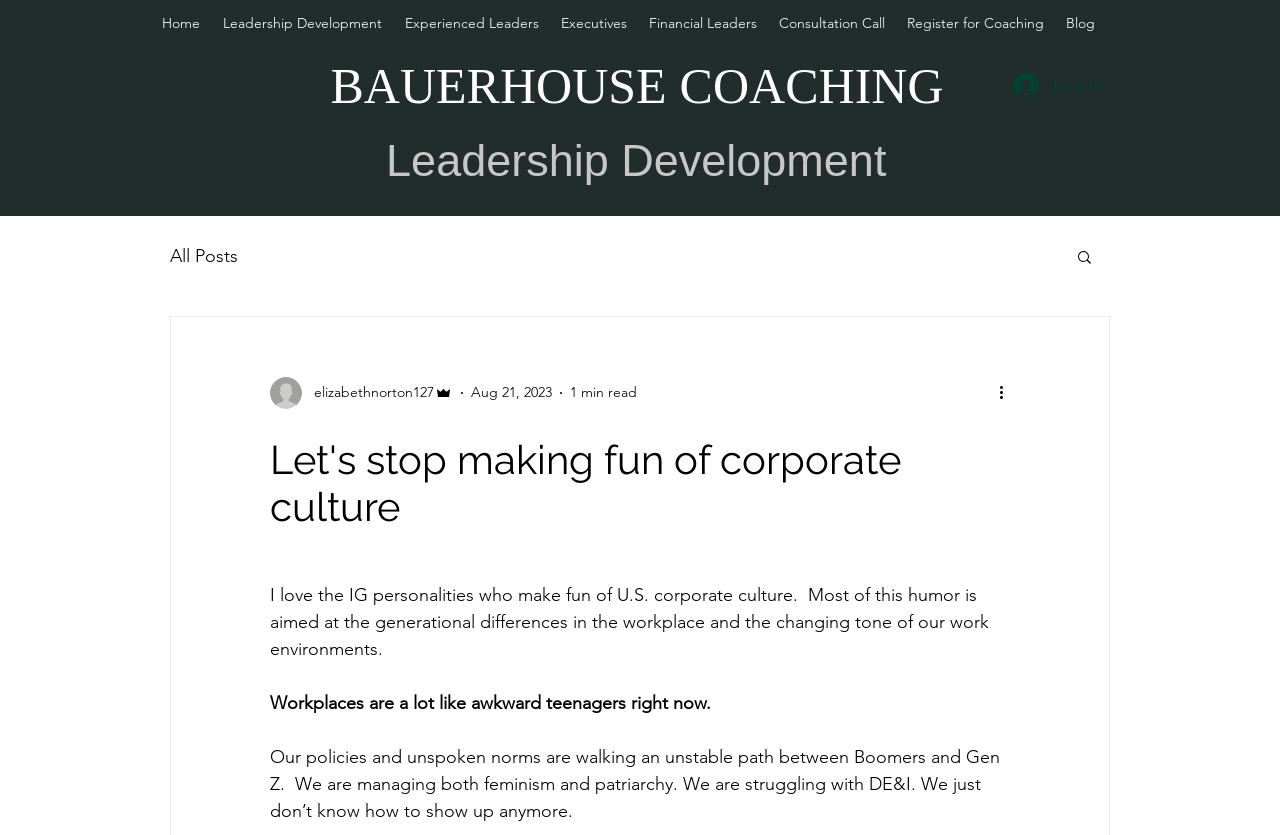What is the author of the latest article?
Observe the image and answer the question with a one-word or short phrase response.

elizabethnorton127